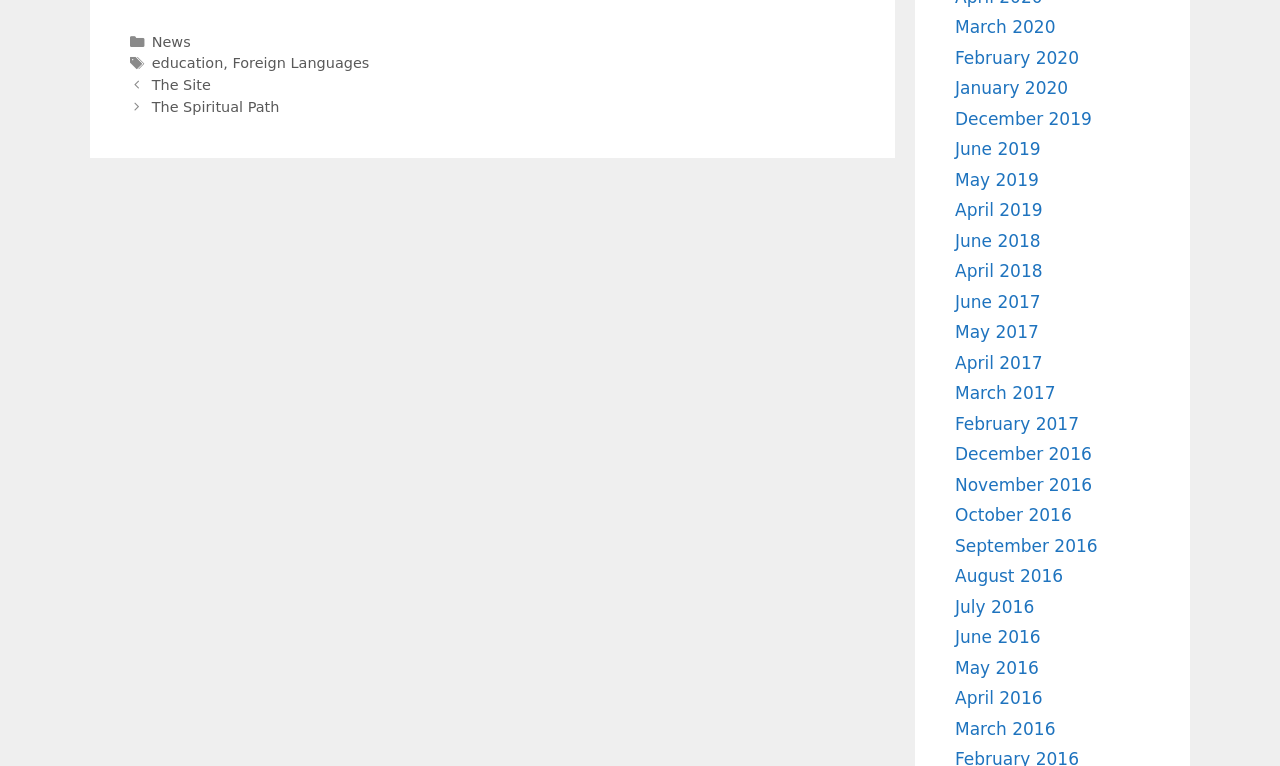Based on the image, provide a detailed and complete answer to the question: 
What is the earliest month listed in the archive?

I analyzed the links in the archive section and found that the earliest month listed is 'June 2016', which is linked to its respective page.